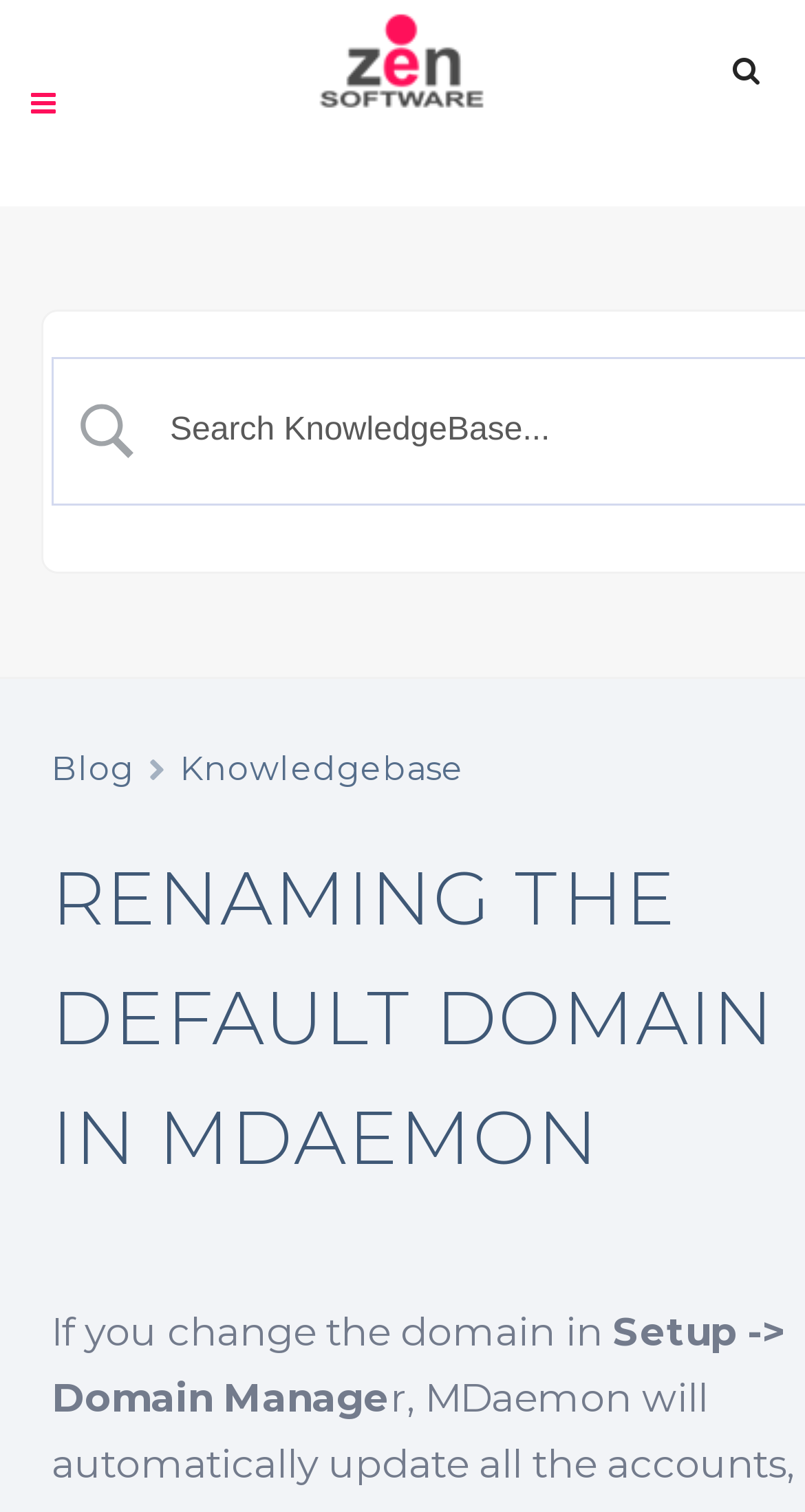Generate a comprehensive description of the webpage content.

The webpage is about renaming the default domain in MDaemon, as indicated by the title "Zen Software | Renaming the default domain in MDaemon". 

At the top of the page, there is a search bar with a textbox labeled "Search" and a search icon on the right side. Below the search bar, there are three horizontal sections. The left section contains a logo, the middle section is empty, and the right section has another search icon. 

On the left side of the page, there is a vertical menu with links to "Blog" and "Knowledgebase". 

Below the top sections, there is an image, followed by a larger search textbox labeled "Search KnowledgeBase...". 

The main content of the page starts with two paragraphs of text. The first paragraph begins with "If you change the domain in", and the second paragraph starts with "Setup -> Domain Manage".